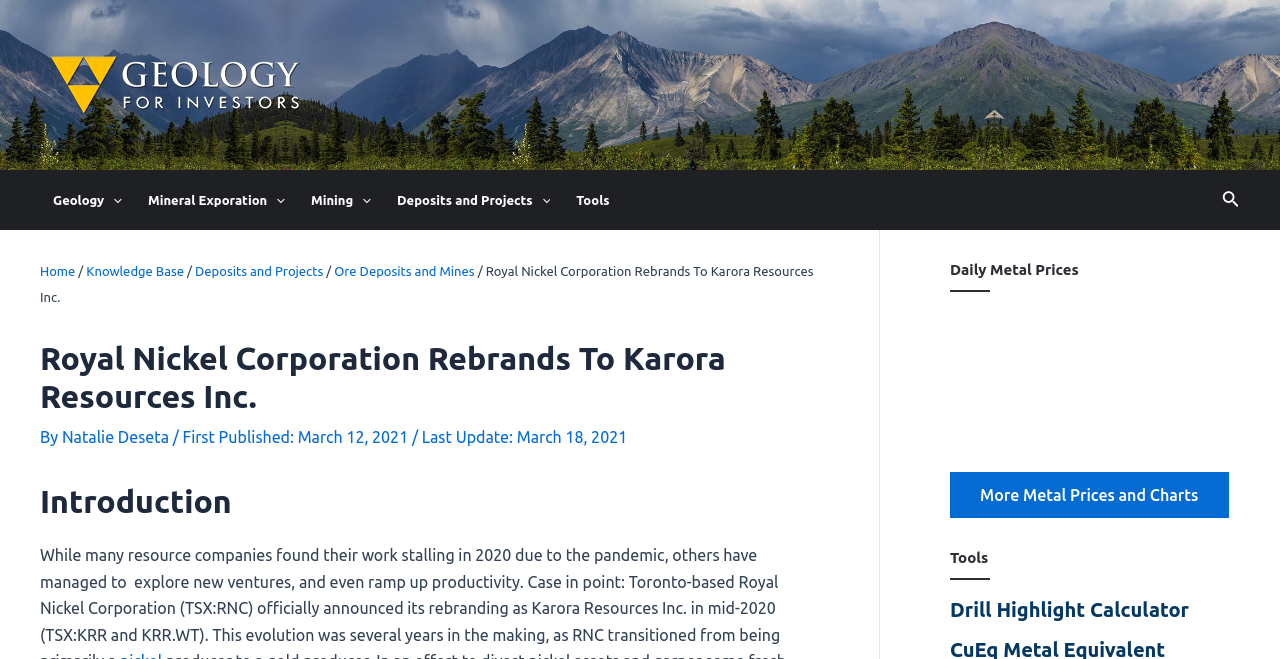What is the name of the website?
Carefully analyze the image and provide a thorough answer to the question.

The name of the website can be determined by looking at the top-left corner of the webpage, where the logo and website name 'Geology for Investors' are displayed.